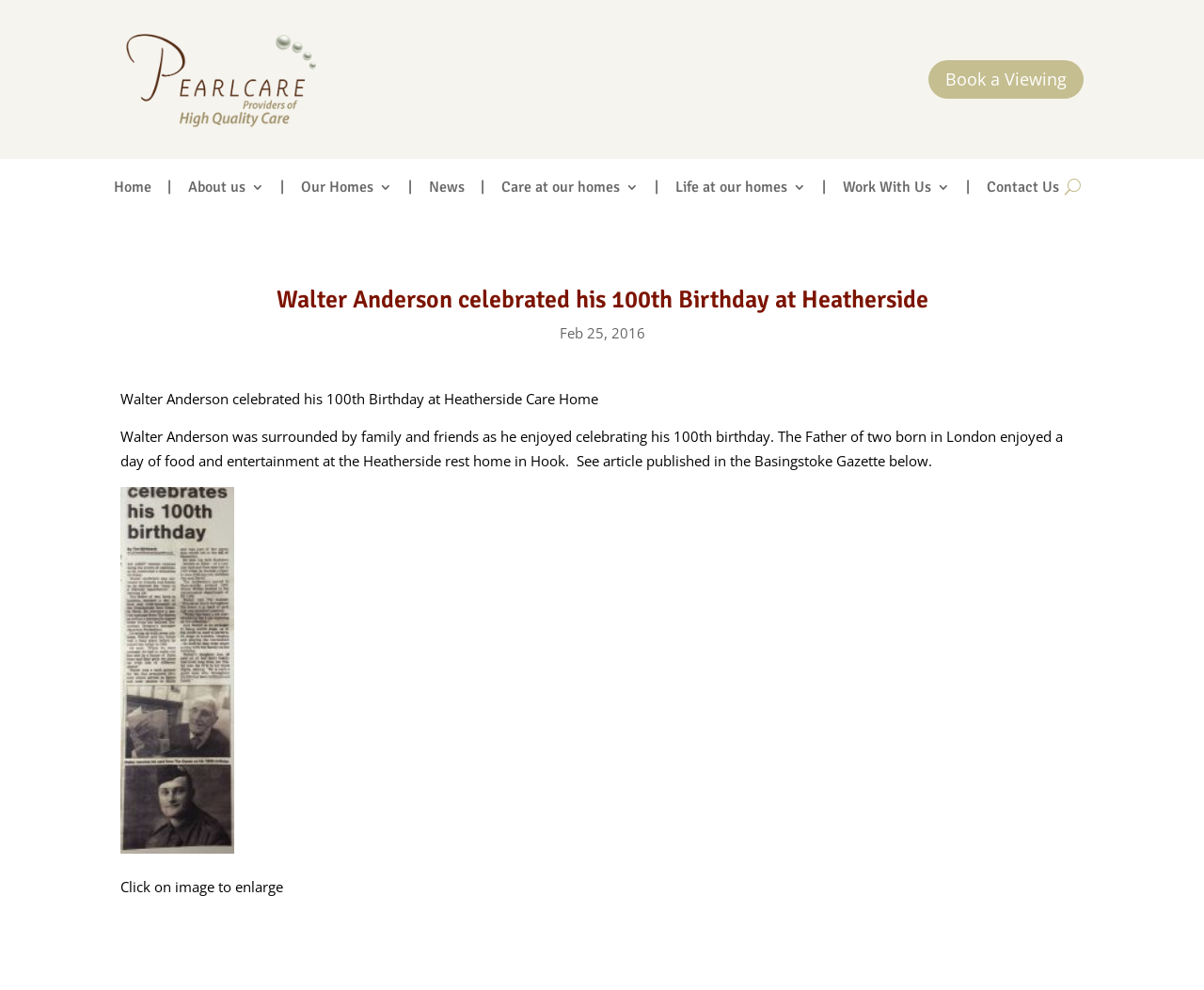Can you identify the bounding box coordinates of the clickable region needed to carry out this instruction: 'Click the 'News' link'? The coordinates should be four float numbers within the range of 0 to 1, stated as [left, top, right, bottom].

[0.356, 0.182, 0.386, 0.203]